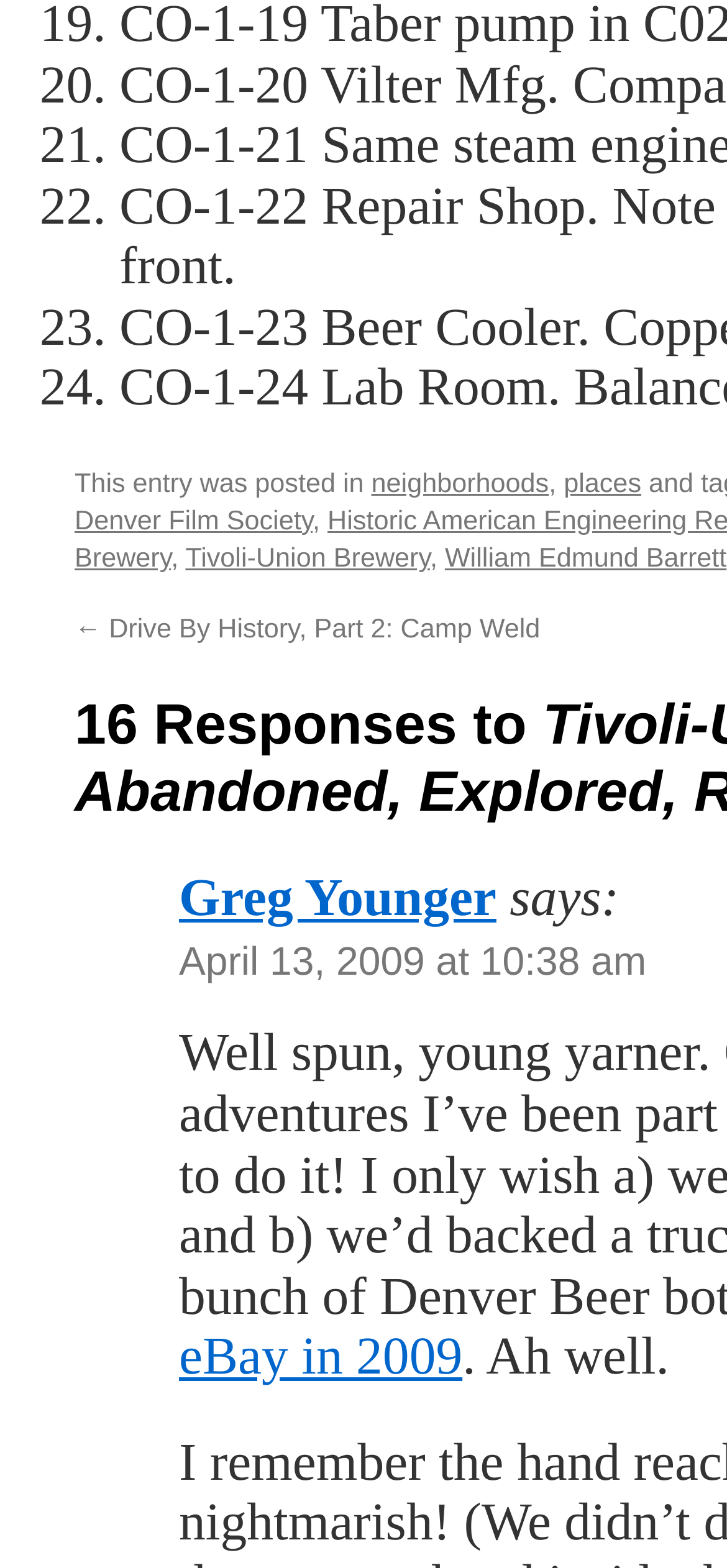Who is the author of the latest comment?
Can you provide an in-depth and detailed response to the question?

I searched for the latest comment on the page and found the text 'Greg Younger says:' which indicates that Greg Younger is the author of the latest comment.